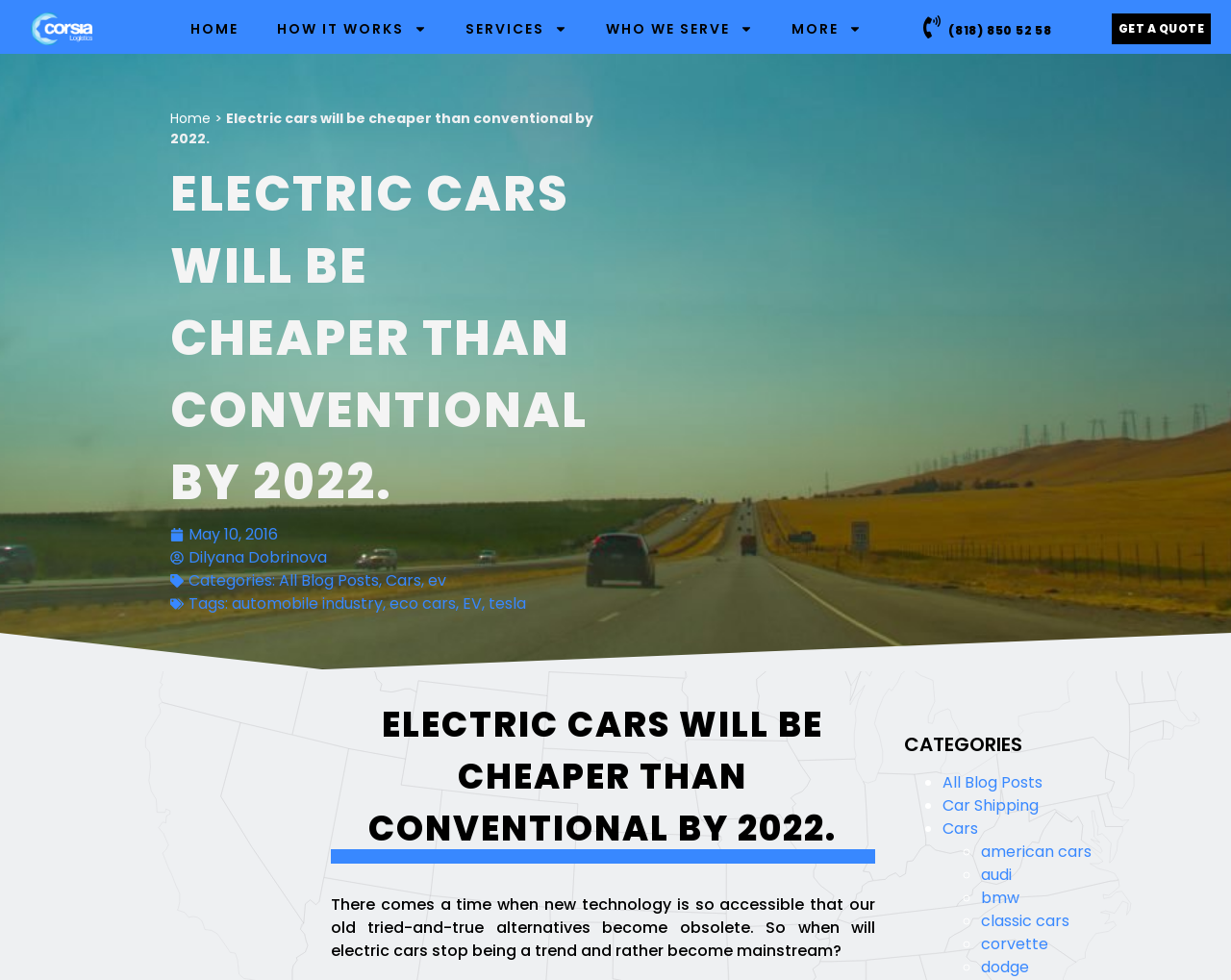Answer the question in a single word or phrase:
What is the main topic of the webpage?

Electric cars